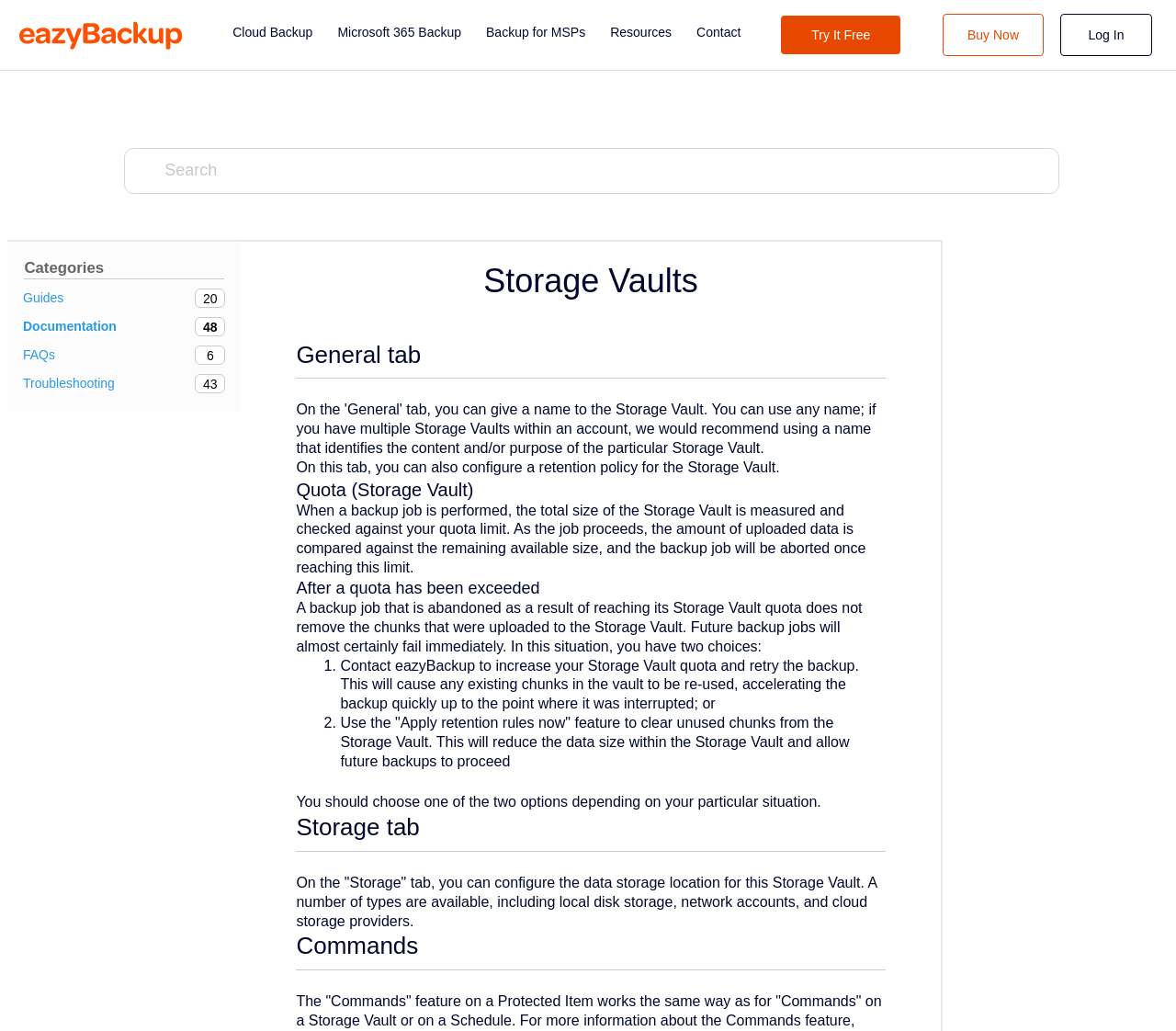Determine the bounding box coordinates for the area you should click to complete the following instruction: "Click the 'Try It Free' button".

[0.664, 0.015, 0.766, 0.053]